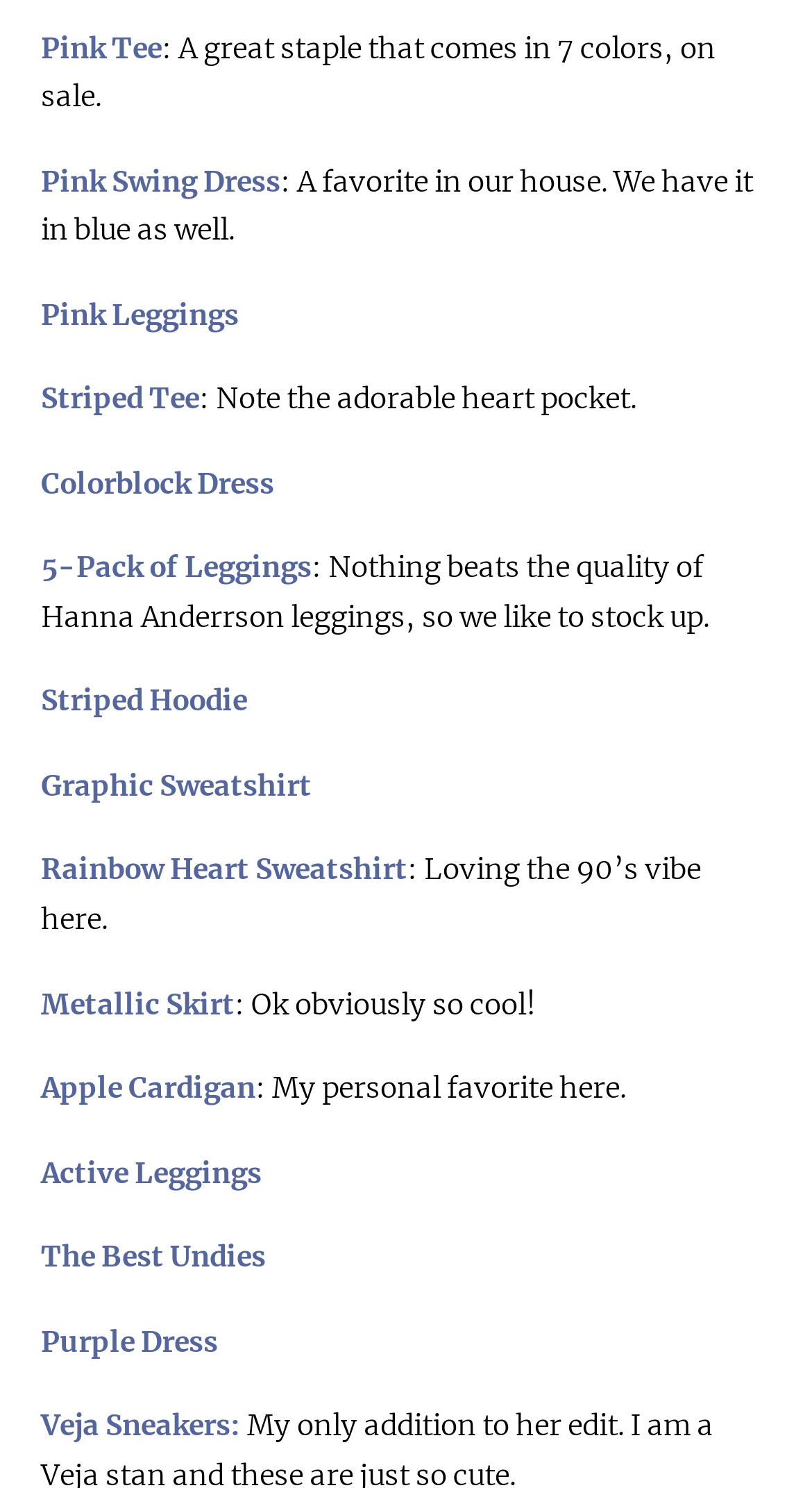How many leggings are listed?
Provide an in-depth answer to the question, covering all aspects.

I searched for elements that contain the word 'Leggings' and found three links: 'Pink Leggings', '5-Pack of Leggings', and 'Active Leggings'.